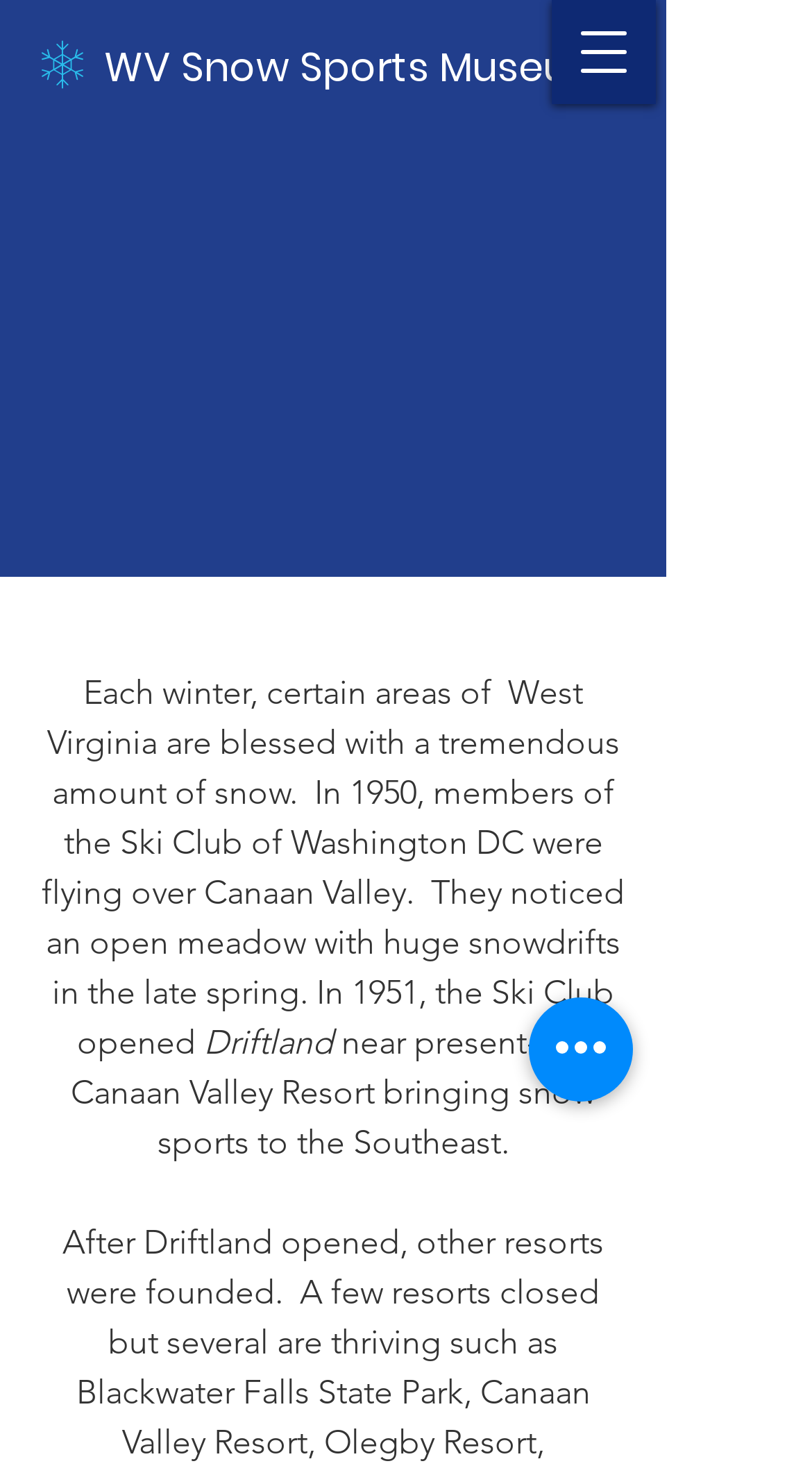Refer to the image and provide an in-depth answer to the question: 
What is the location mentioned in the text where snow sports were brought to the Southeast?

I found the answer by reading the text which mentions that the Ski Club opened Driftland near present-day Canaan Valley Resort, bringing snow sports to the Southeast.